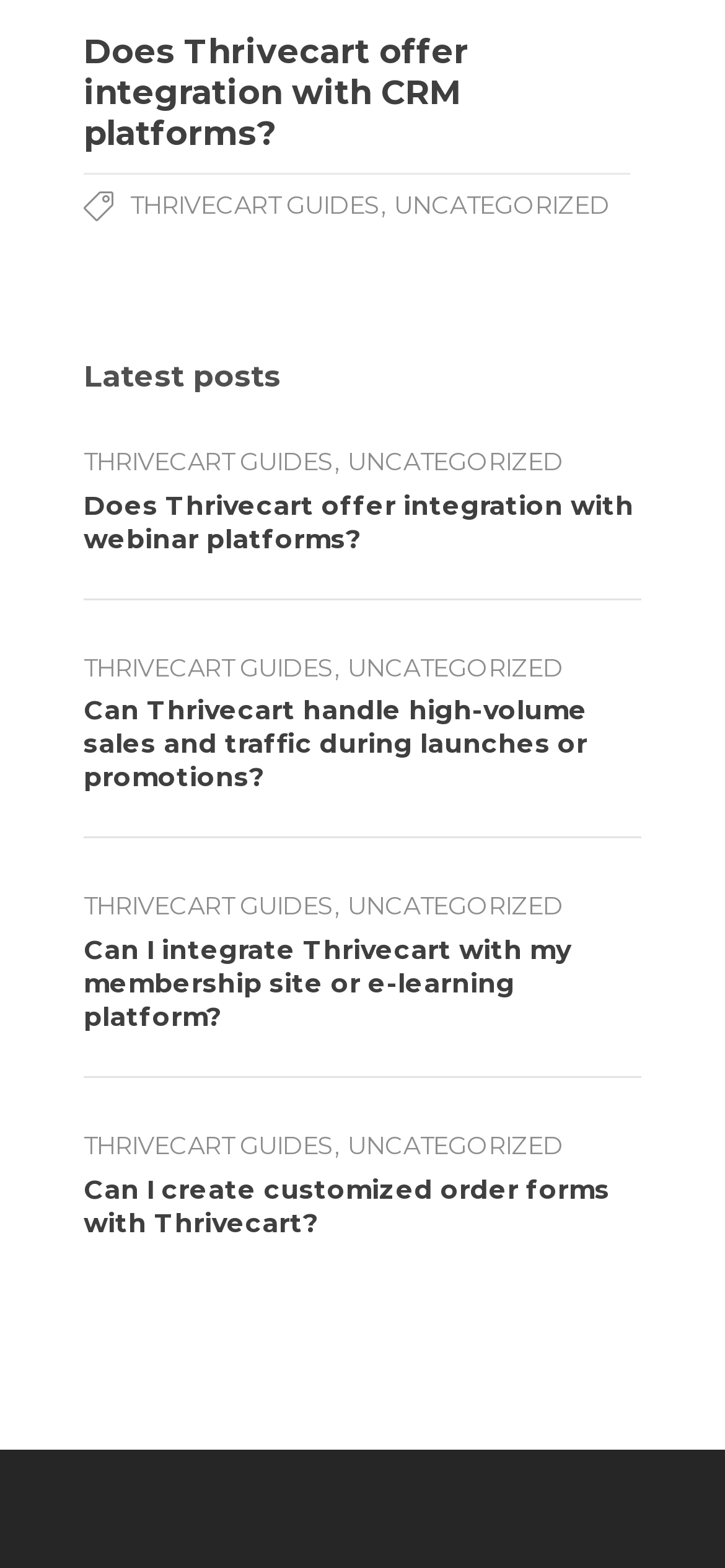Utilize the details in the image to thoroughly answer the following question: Are there any posts categorized as 'THRIVECART GUIDES'?

I found multiple links with the text 'THRIVECART GUIDES' on the webpage, which suggests that there are posts categorized as 'THRIVECART GUIDES'.